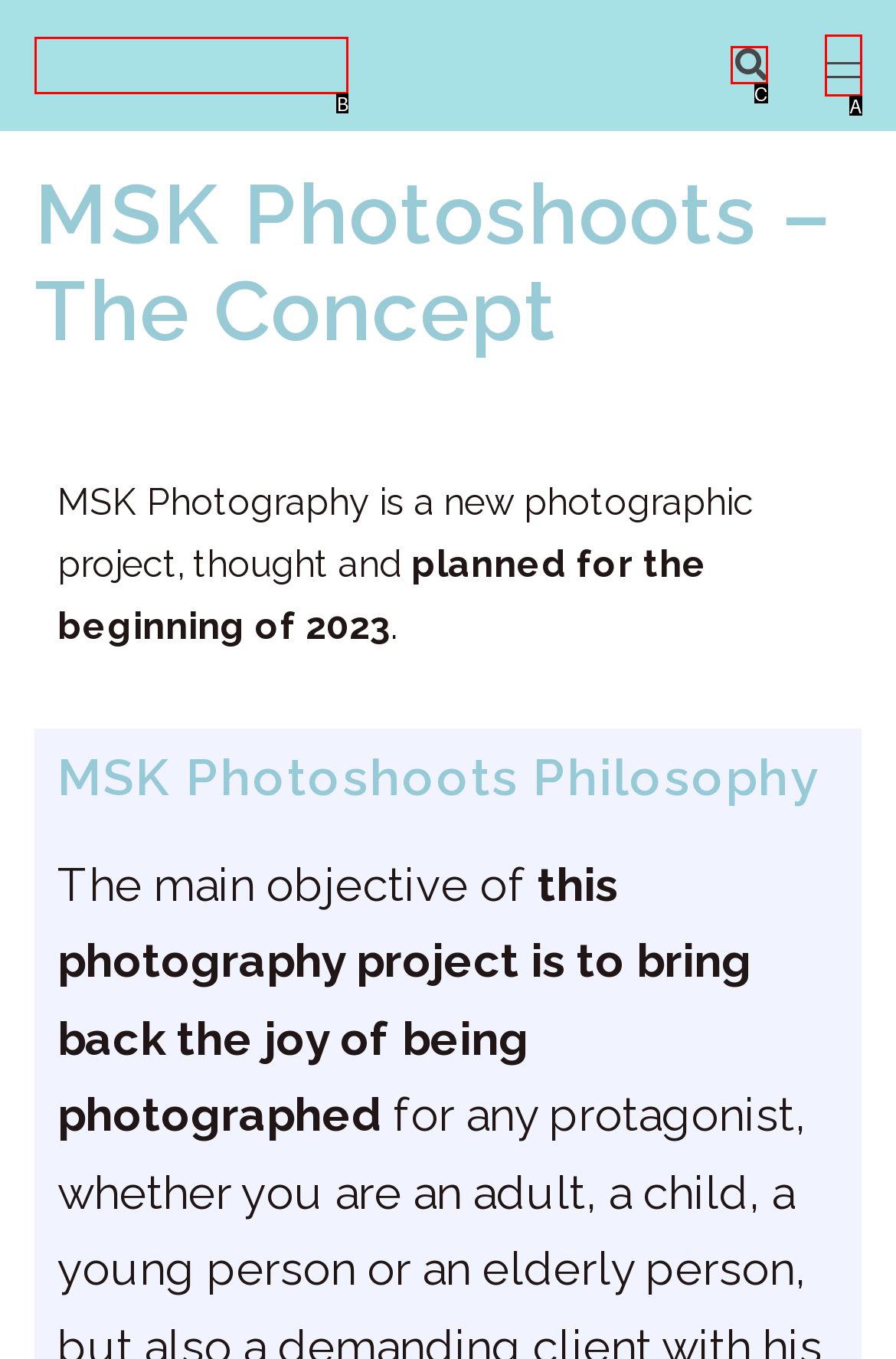Determine which option matches the description: Toggle menu. Answer using the letter of the option.

A